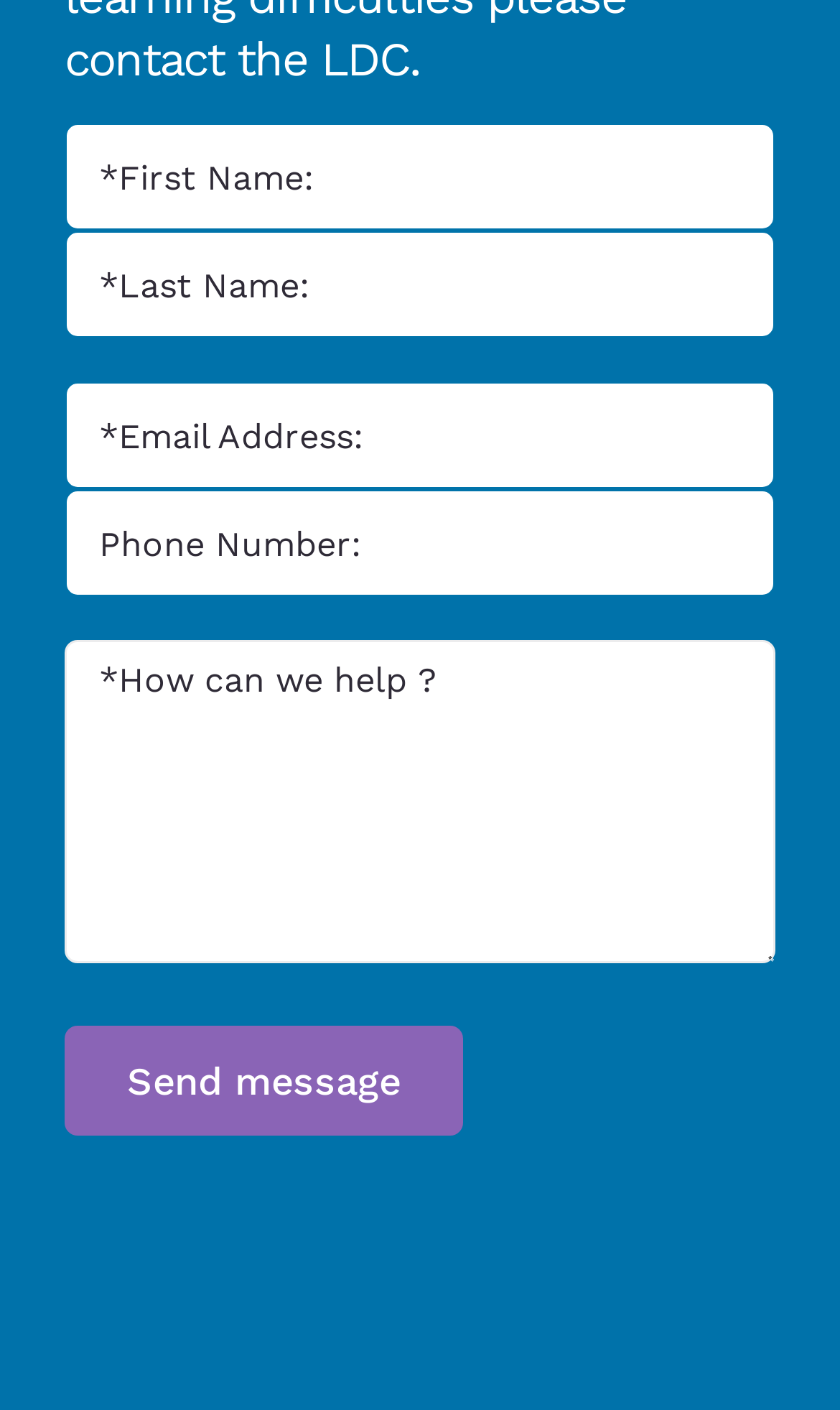Please give a succinct answer using a single word or phrase:
What is the longest text box in the form?

How can we help?